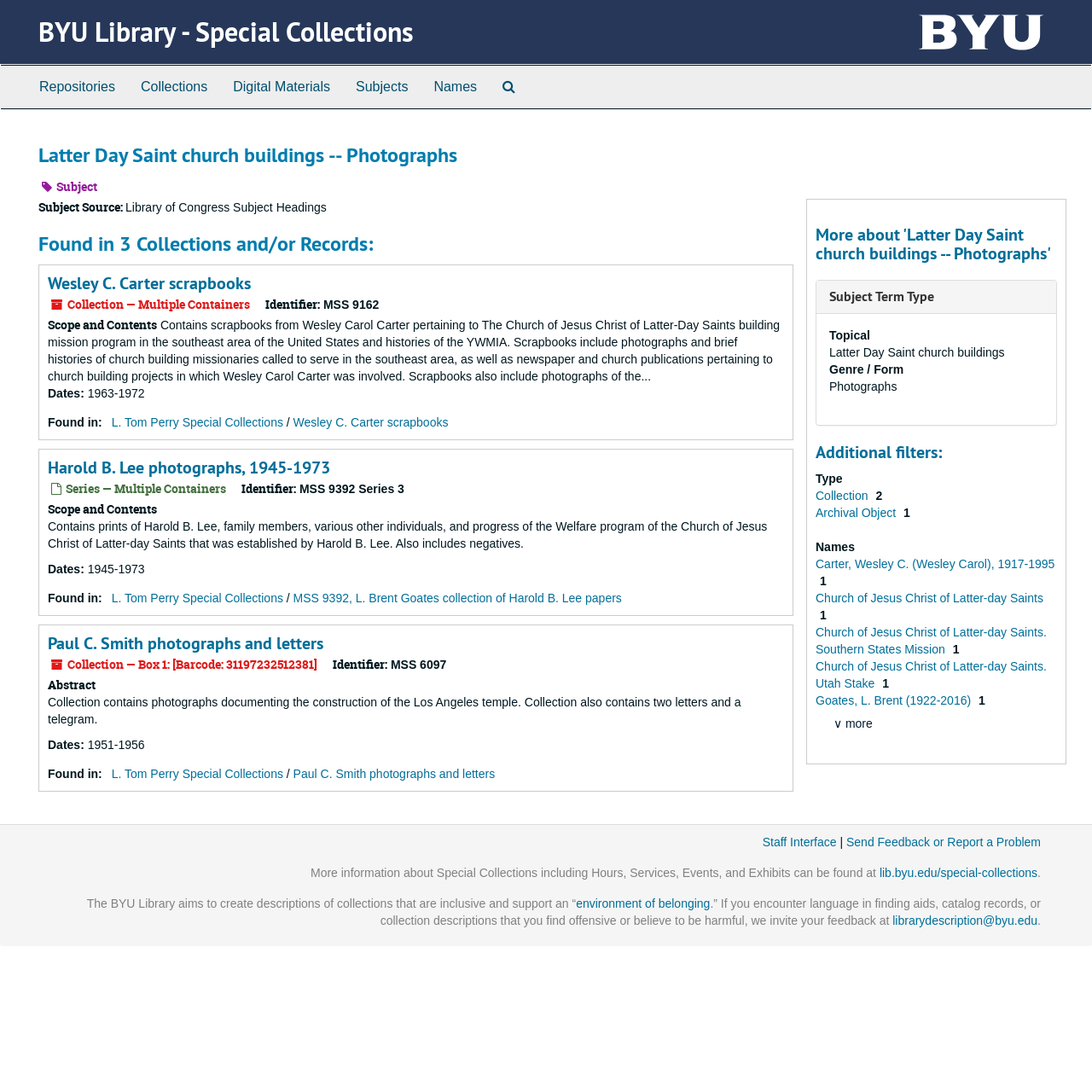Provide the bounding box coordinates for the UI element described in this sentence: "Staff Interface". The coordinates should be four float values between 0 and 1, i.e., [left, top, right, bottom].

[0.698, 0.765, 0.766, 0.777]